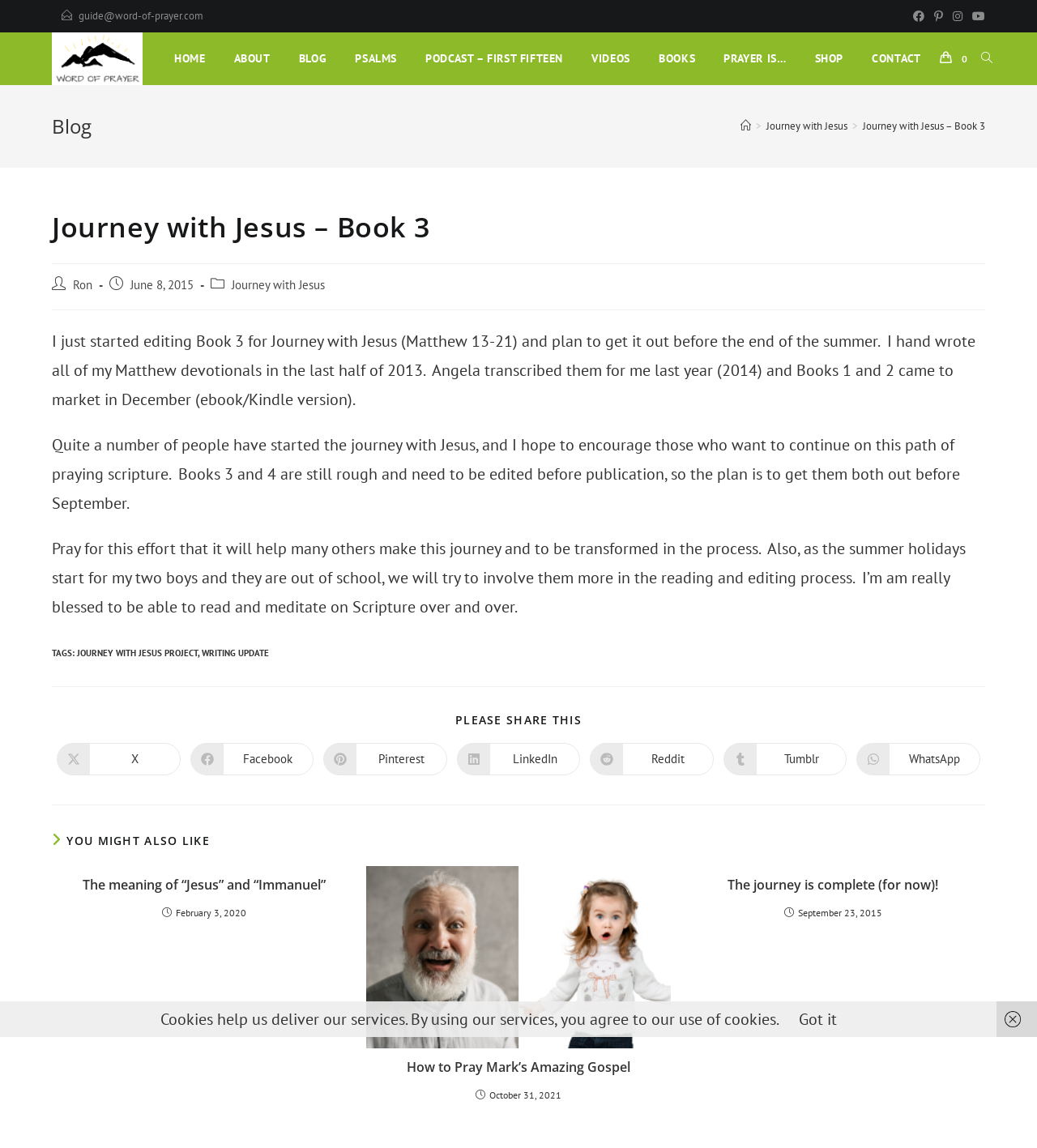Find the bounding box coordinates of the area that needs to be clicked in order to achieve the following instruction: "Read more about the article How to Pray Mark’s Amazing Gospel". The coordinates should be specified as four float numbers between 0 and 1, i.e., [left, top, right, bottom].

[0.353, 0.754, 0.647, 0.913]